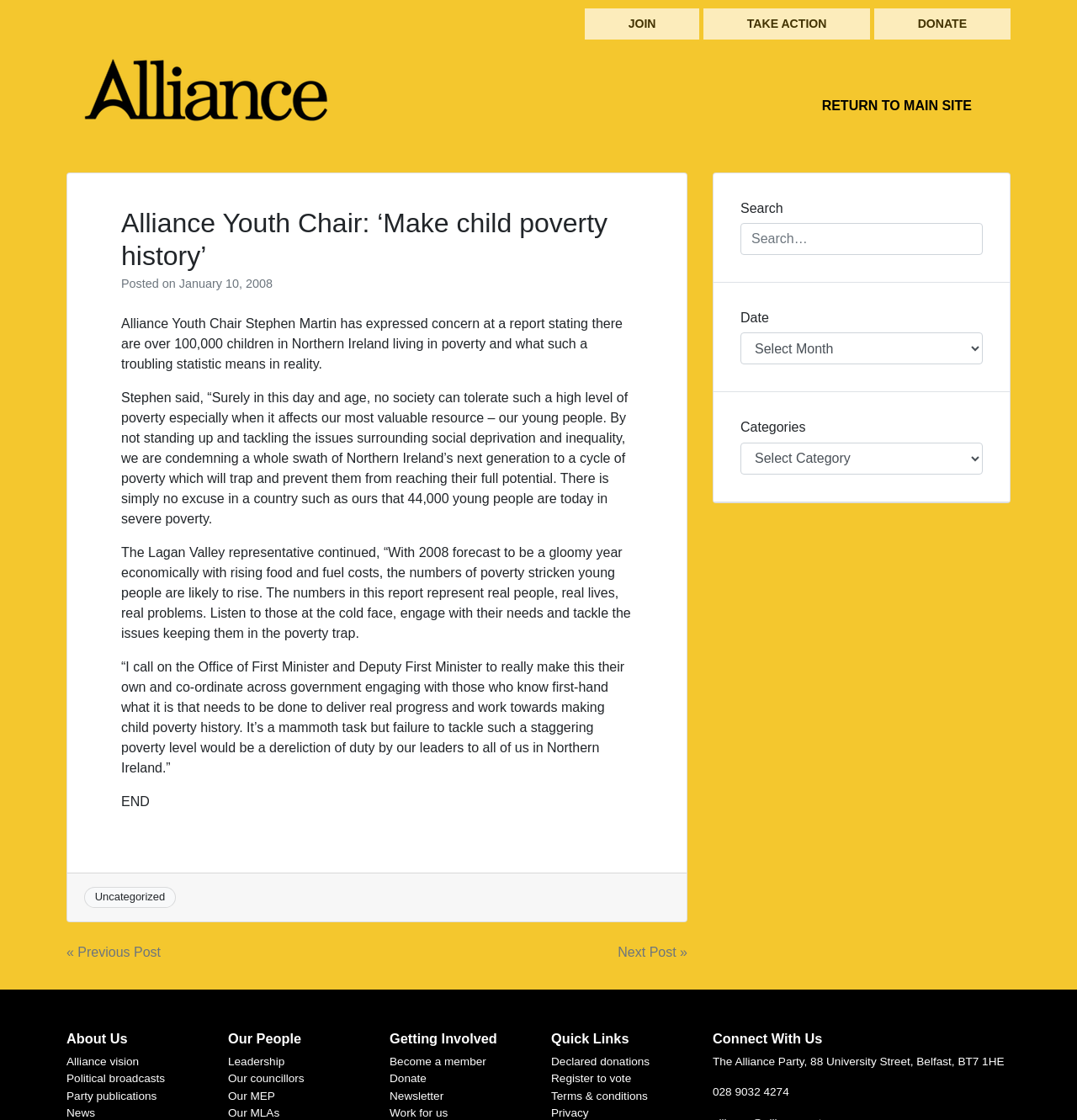Can you give a comprehensive explanation to the question given the content of the image?
What is the title of the article?

I found the title of the article by looking at the heading element with the text 'Alliance Youth Chair: ‘Make child poverty history’’ which is a direct child of the HeaderAsNonLandmark element.